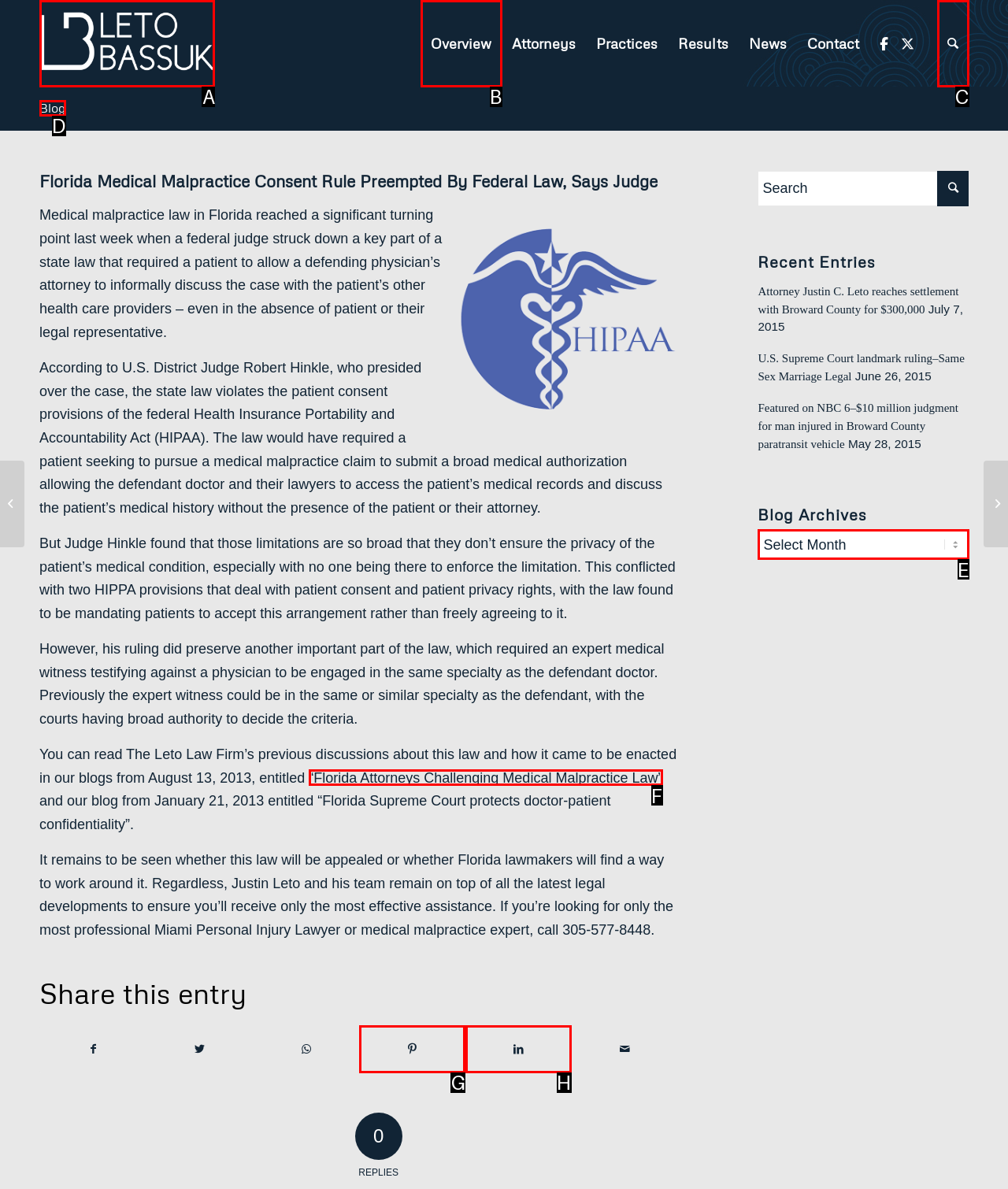Which UI element's letter should be clicked to achieve the task: Search for something
Provide the letter of the correct choice directly.

C